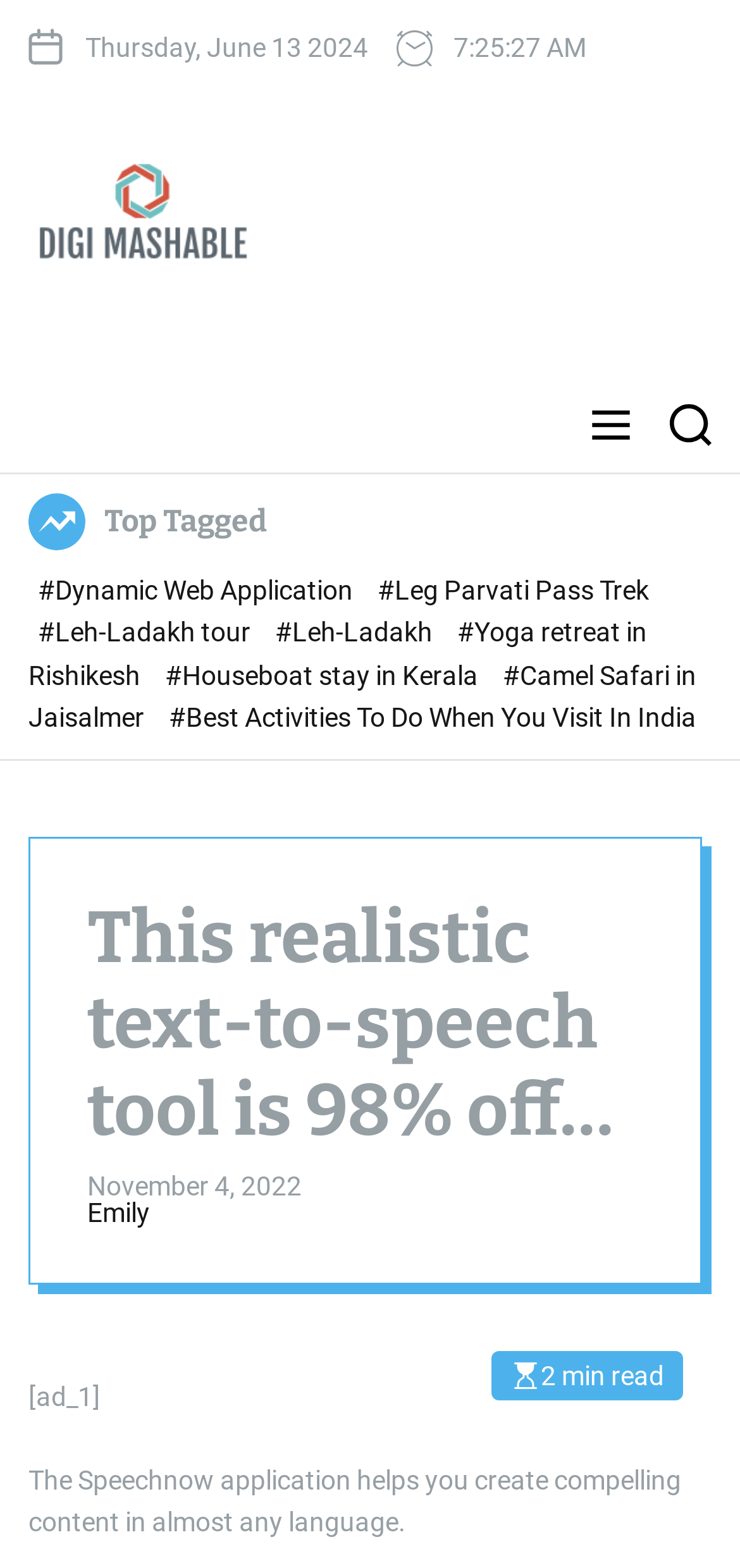Determine the bounding box coordinates for the area you should click to complete the following instruction: "Visit the Digimashable website".

[0.038, 0.098, 0.349, 0.171]